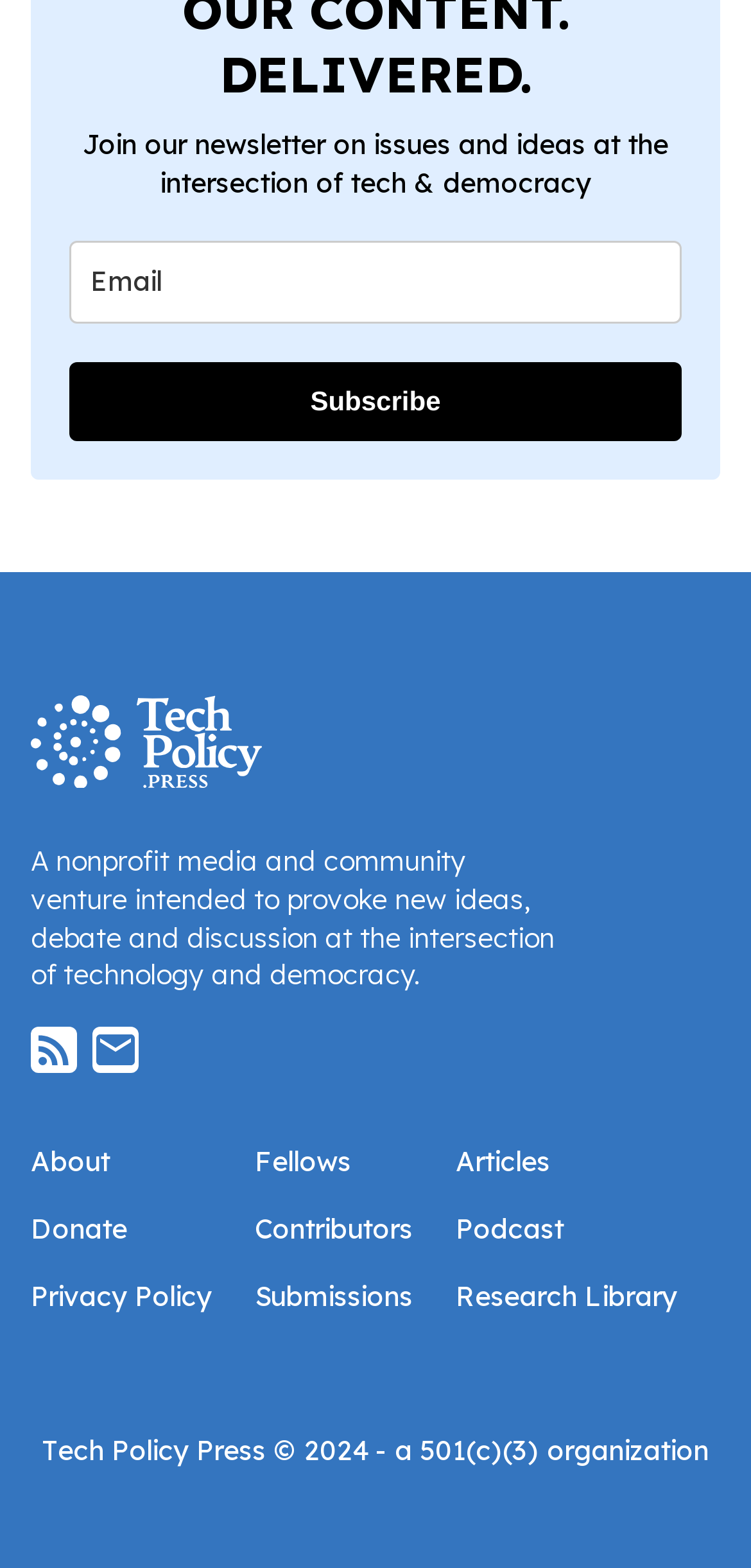Locate the bounding box coordinates of the clickable region necessary to complete the following instruction: "Visit the About page". Provide the coordinates in the format of four float numbers between 0 and 1, i.e., [left, top, right, bottom].

[0.041, 0.731, 0.146, 0.751]